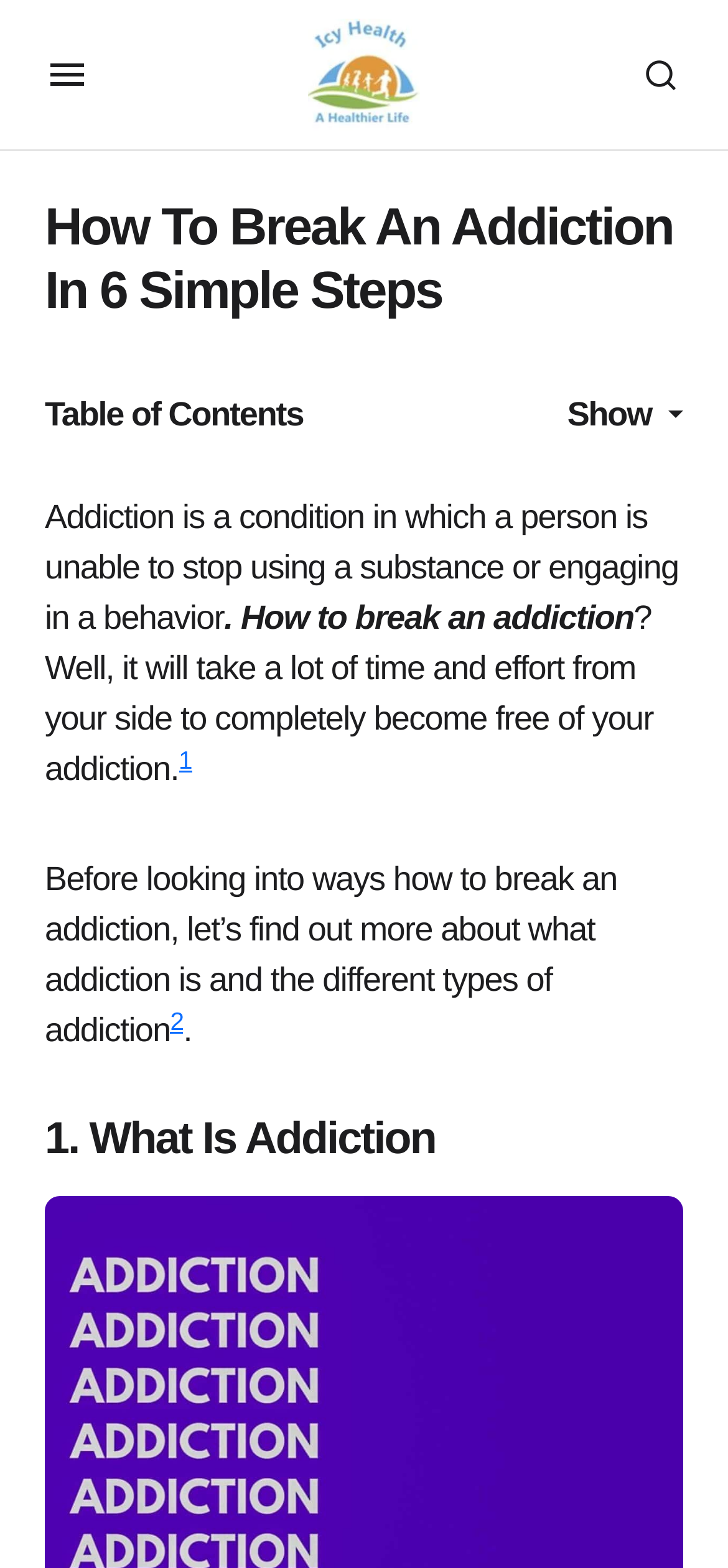Provide the bounding box coordinates of the HTML element described as: "aria-label="Mobile menu button"". The bounding box coordinates should be four float numbers between 0 and 1, i.e., [left, top, right, bottom].

[0.062, 0.033, 0.123, 0.062]